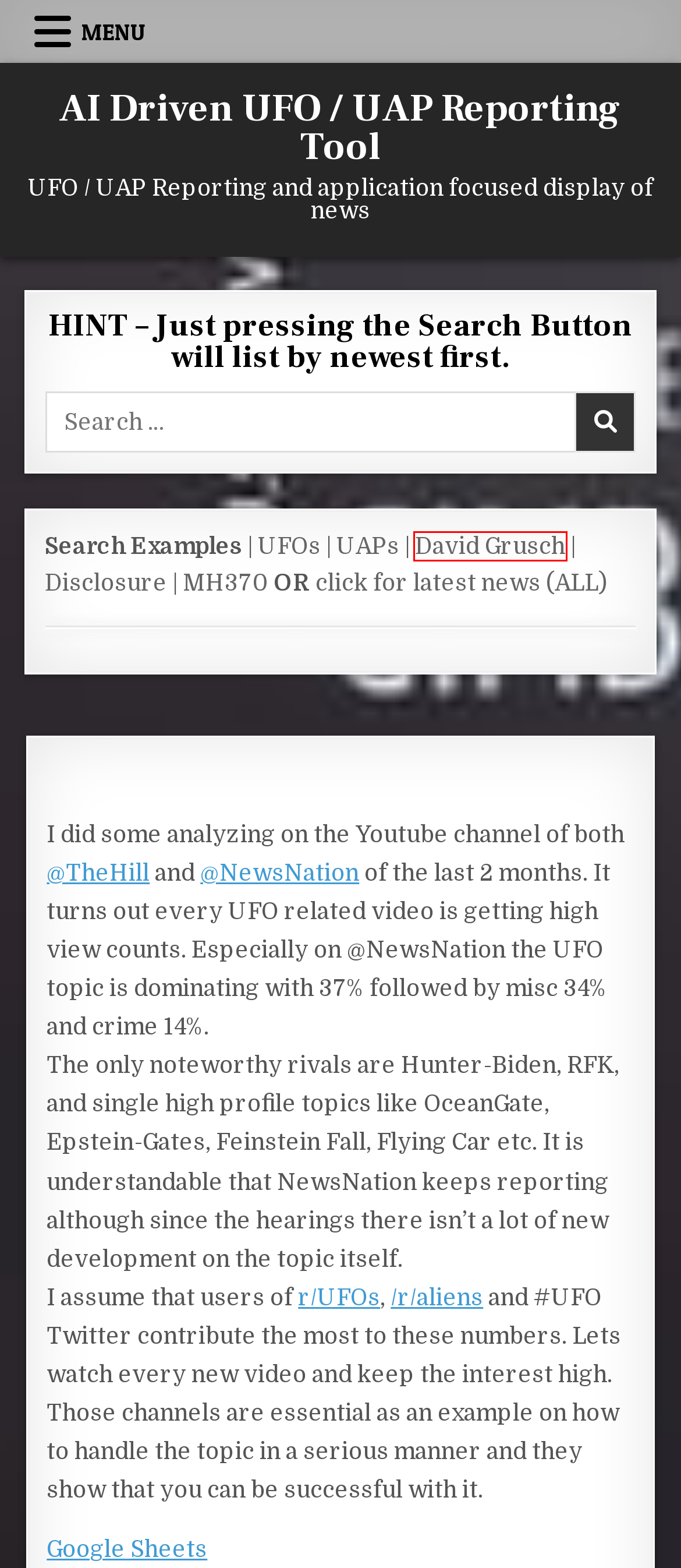After examining the screenshot of a webpage with a red bounding box, choose the most accurate webpage description that corresponds to the new page after clicking the element inside the red box. Here are the candidates:
A. AI Driven UFO / UAP Reporting Tool – UFO / UAP Reporting and application focused display of news
B. Search Results for “” – AI Driven UFO / UAP Reporting Tool
C. Search Results for “david grusch” – AI Driven UFO / UAP Reporting Tool
D. Search Results for “UFOs” – AI Driven UFO / UAP Reporting Tool
E. Search Results for “disclosure” – AI Driven UFO / UAP Reporting Tool
F. Search Results for “UAPs” – AI Driven UFO / UAP Reporting Tool
G. Search Results for “MH370” – AI Driven UFO / UAP Reporting Tool
H. Real Time Watcher – /r/UFOs – AI Driven UFO / UAP Reporting Tool

C